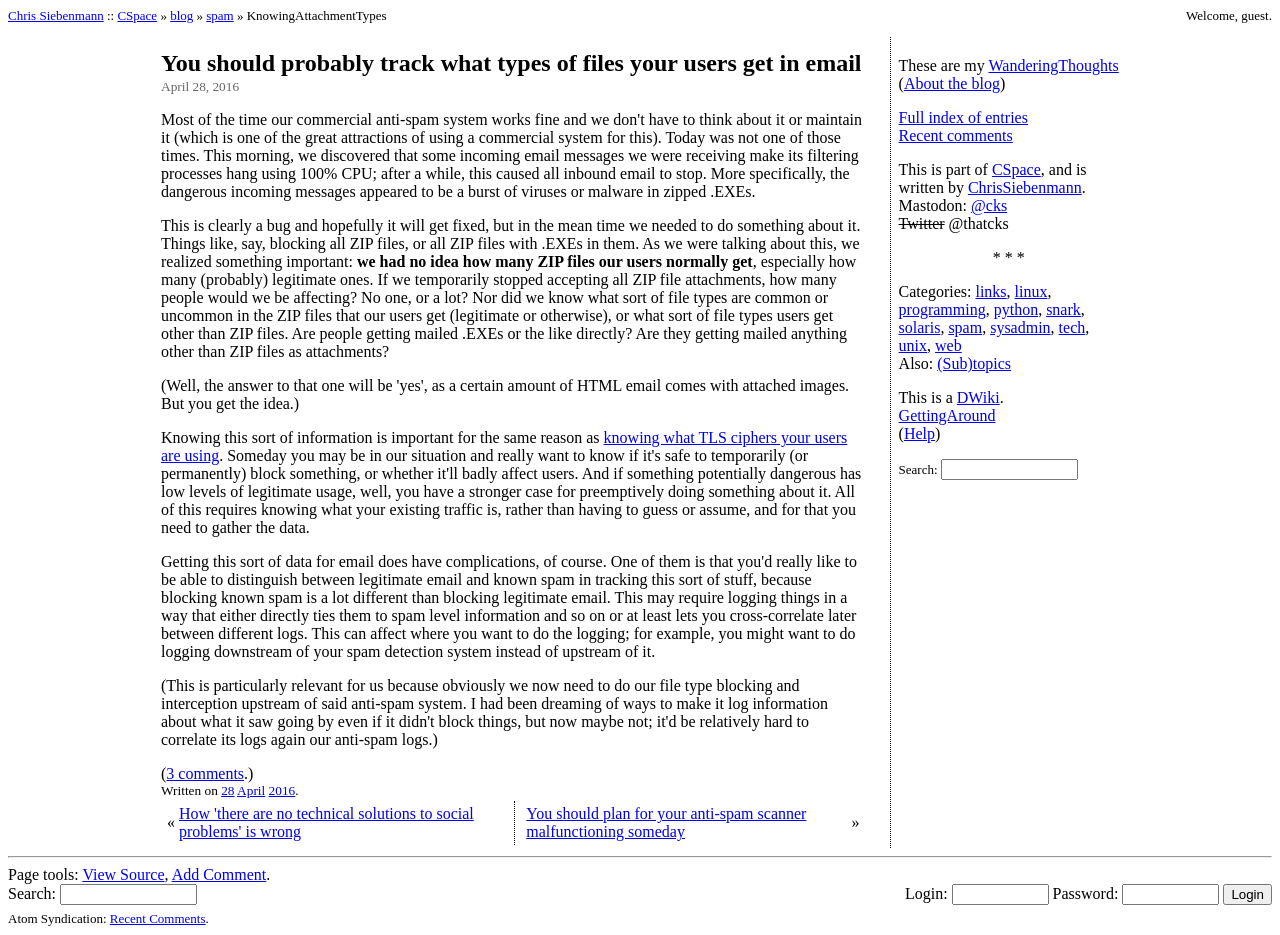Please determine the bounding box coordinates for the element that should be clicked to follow these instructions: "Read the blog post 'You should probably track what types of files your users get in email'".

[0.126, 0.053, 0.676, 0.082]